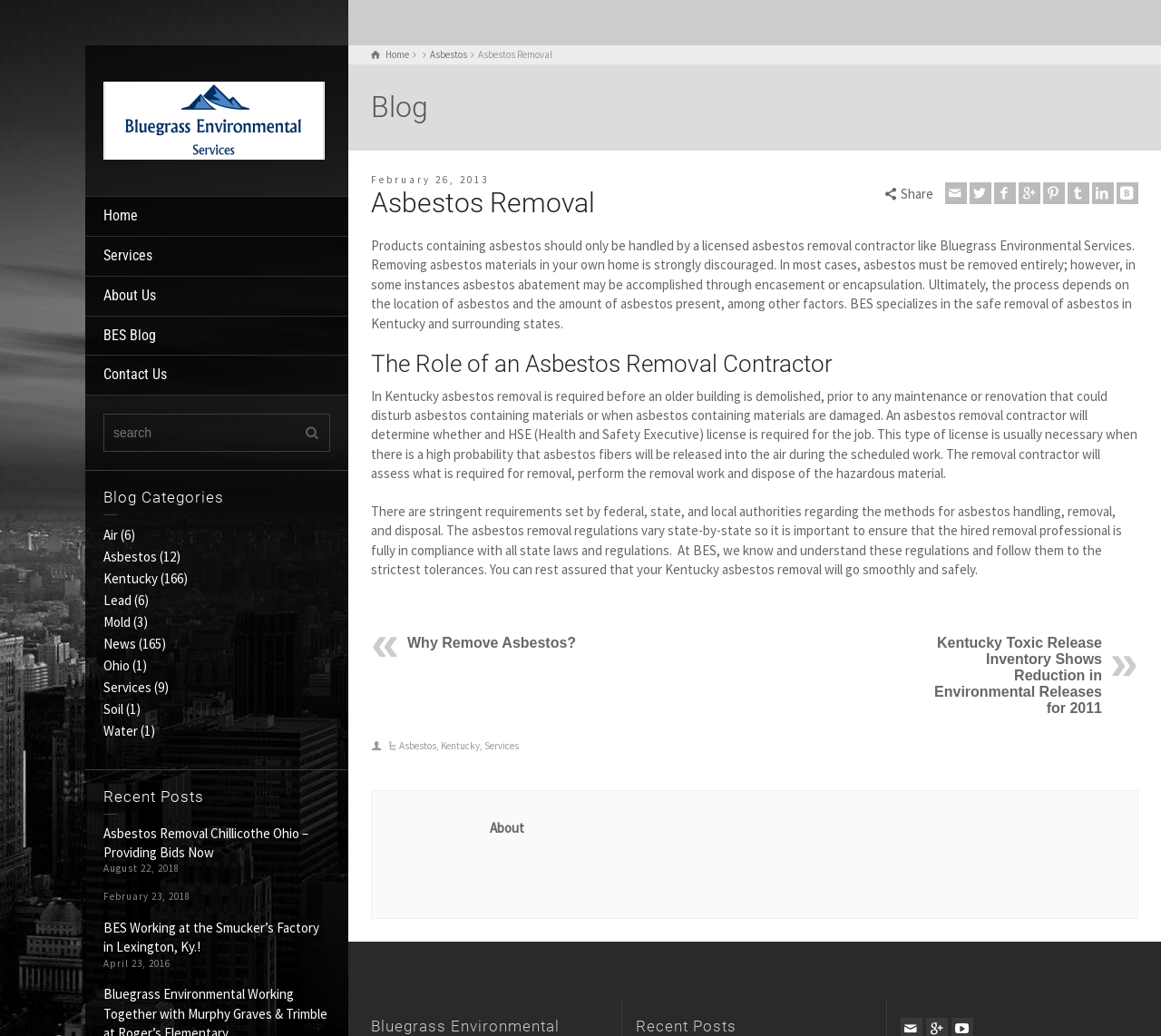Determine the bounding box coordinates for the element that should be clicked to follow this instruction: "Go to Home page". The coordinates should be given as four float numbers between 0 and 1, in the format [left, top, right, bottom].

[0.073, 0.19, 0.3, 0.228]